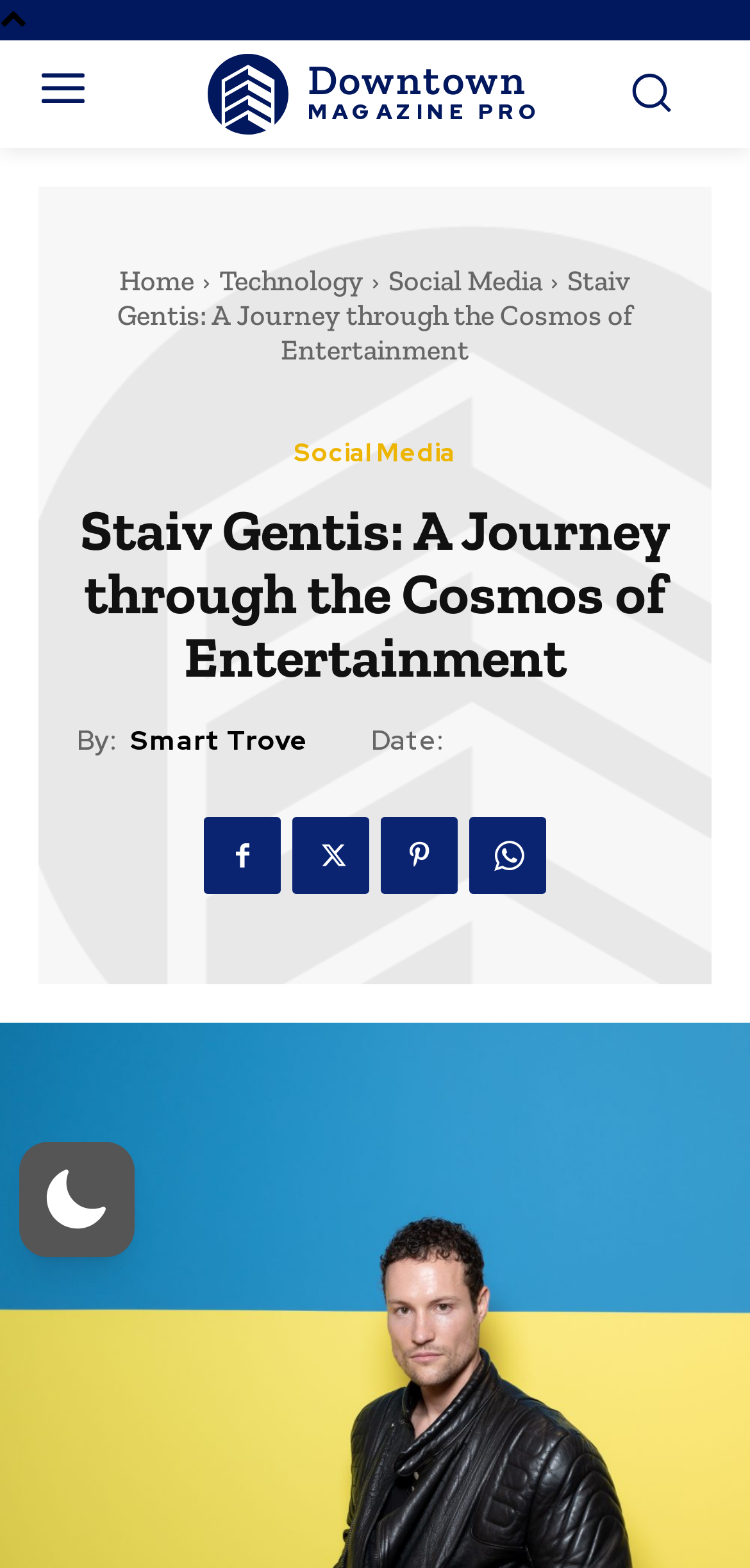Predict the bounding box of the UI element based on this description: "Facebook".

[0.272, 0.521, 0.374, 0.57]